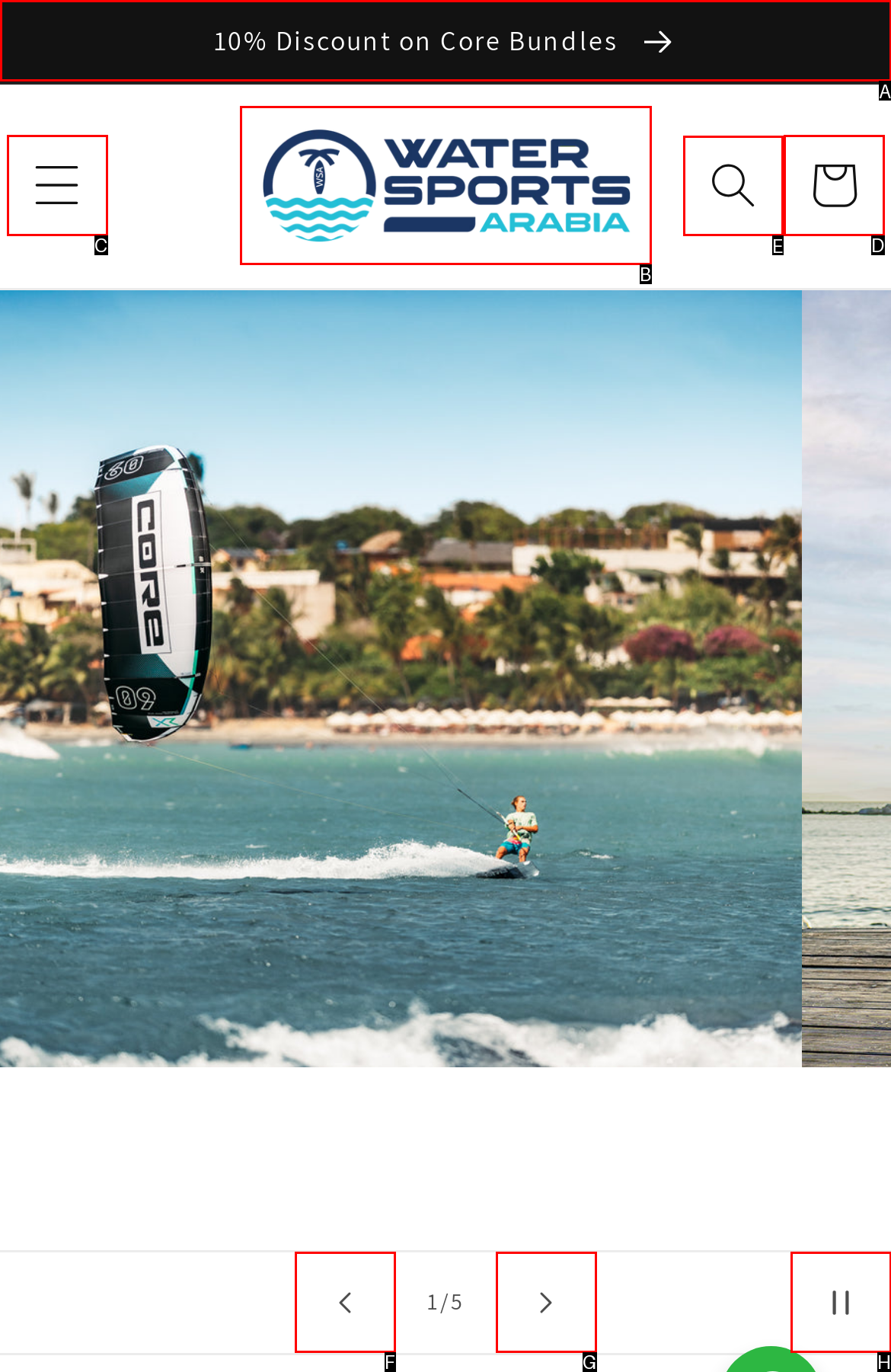What is the letter of the UI element you should click to Search for products? Provide the letter directly.

E